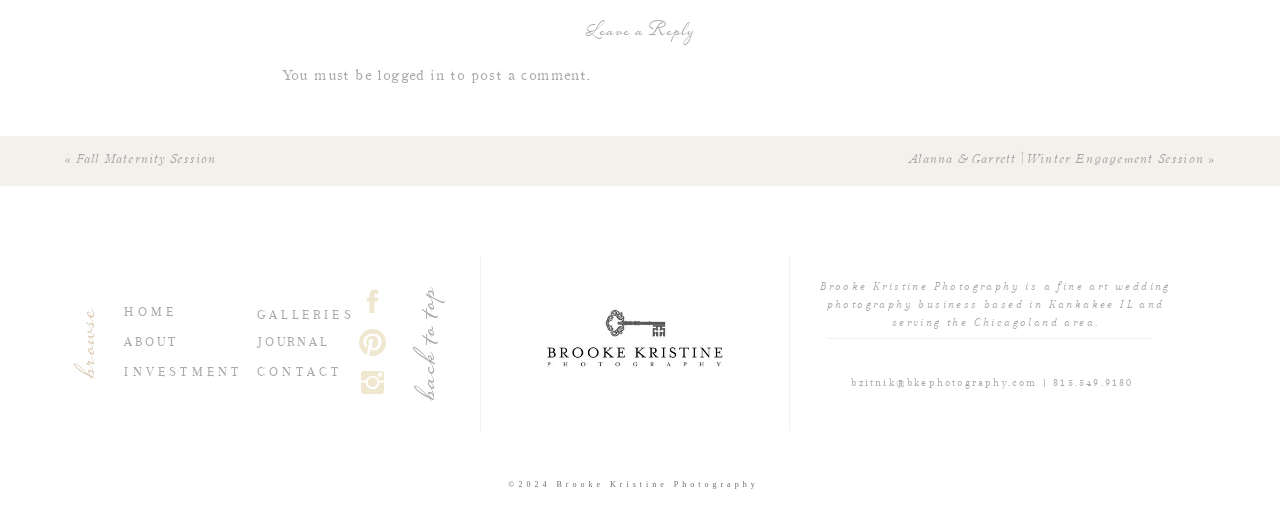Please answer the following question as detailed as possible based on the image: 
How many links are there in the navigation menu?

I counted the links in the navigation menu, which are 'HOME', 'ABOUT', 'INVESTMENT', 'GALLERIES', 'JOURNAL', and 'CONTACT', totaling 6 links.